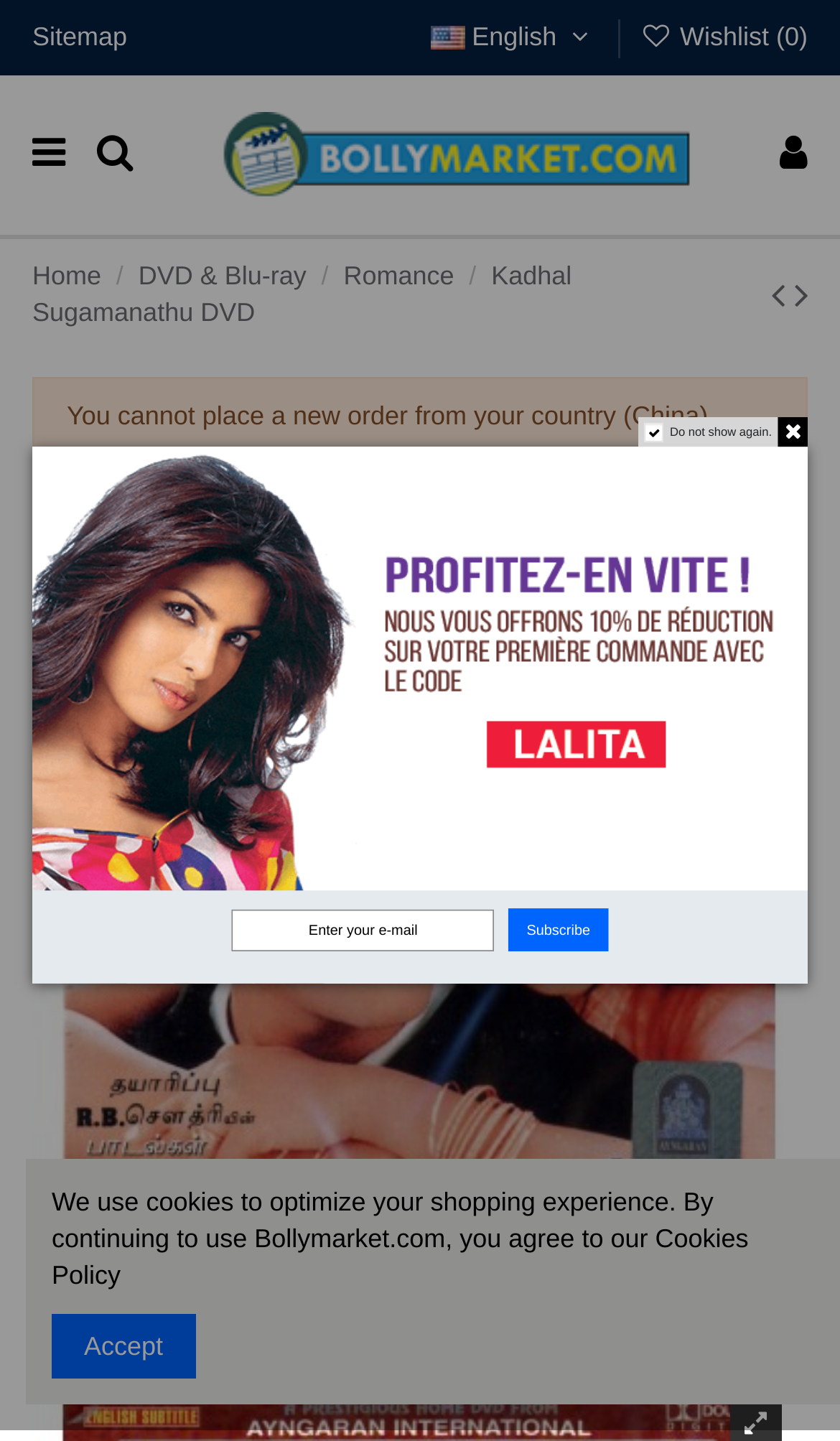Please indicate the bounding box coordinates for the clickable area to complete the following task: "Enter your email address". The coordinates should be specified as four float numbers between 0 and 1, i.e., [left, top, right, bottom].

[0.276, 0.631, 0.588, 0.66]